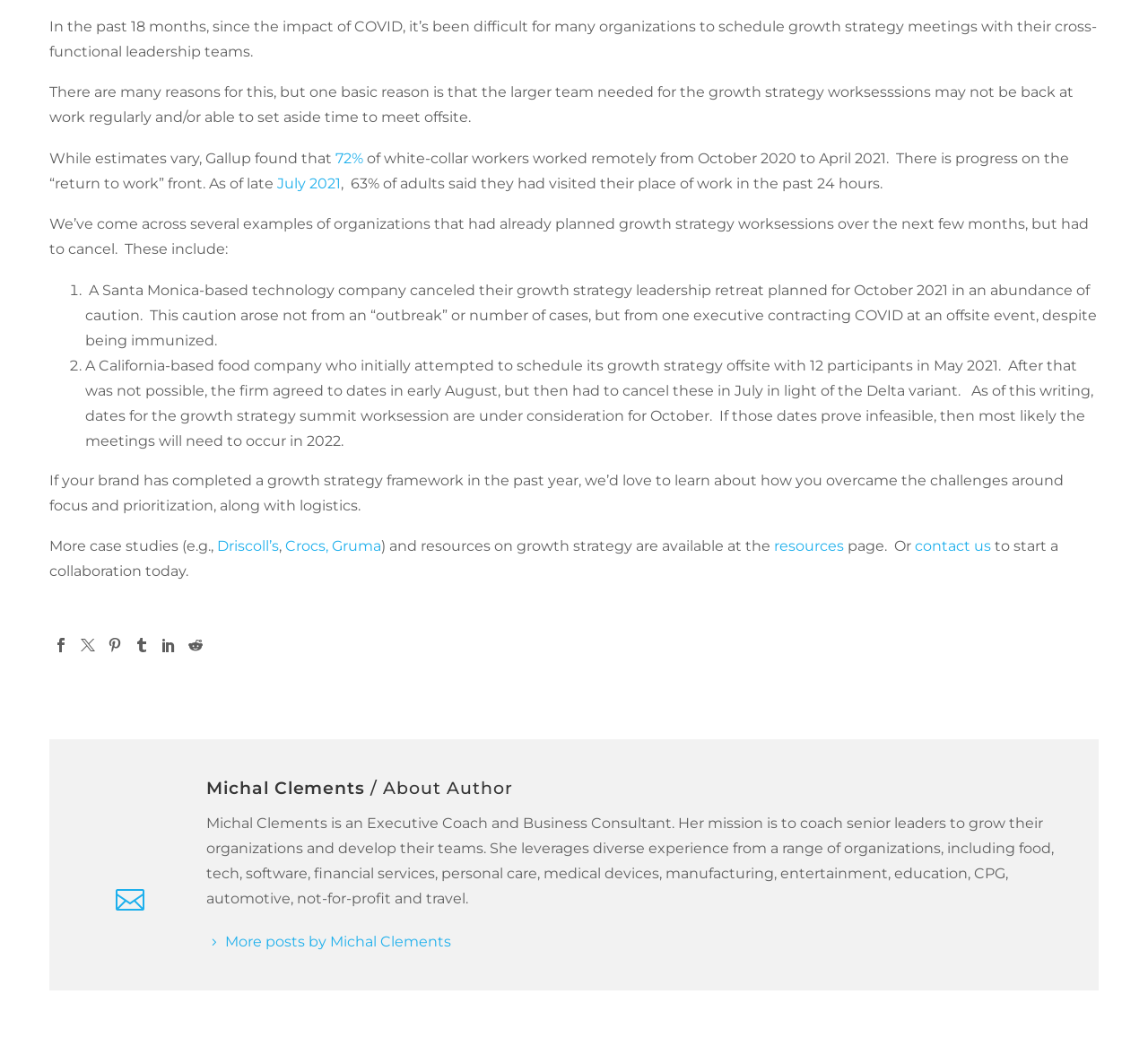What percentage of white-collar workers worked remotely?
Using the image, give a concise answer in the form of a single word or short phrase.

72%